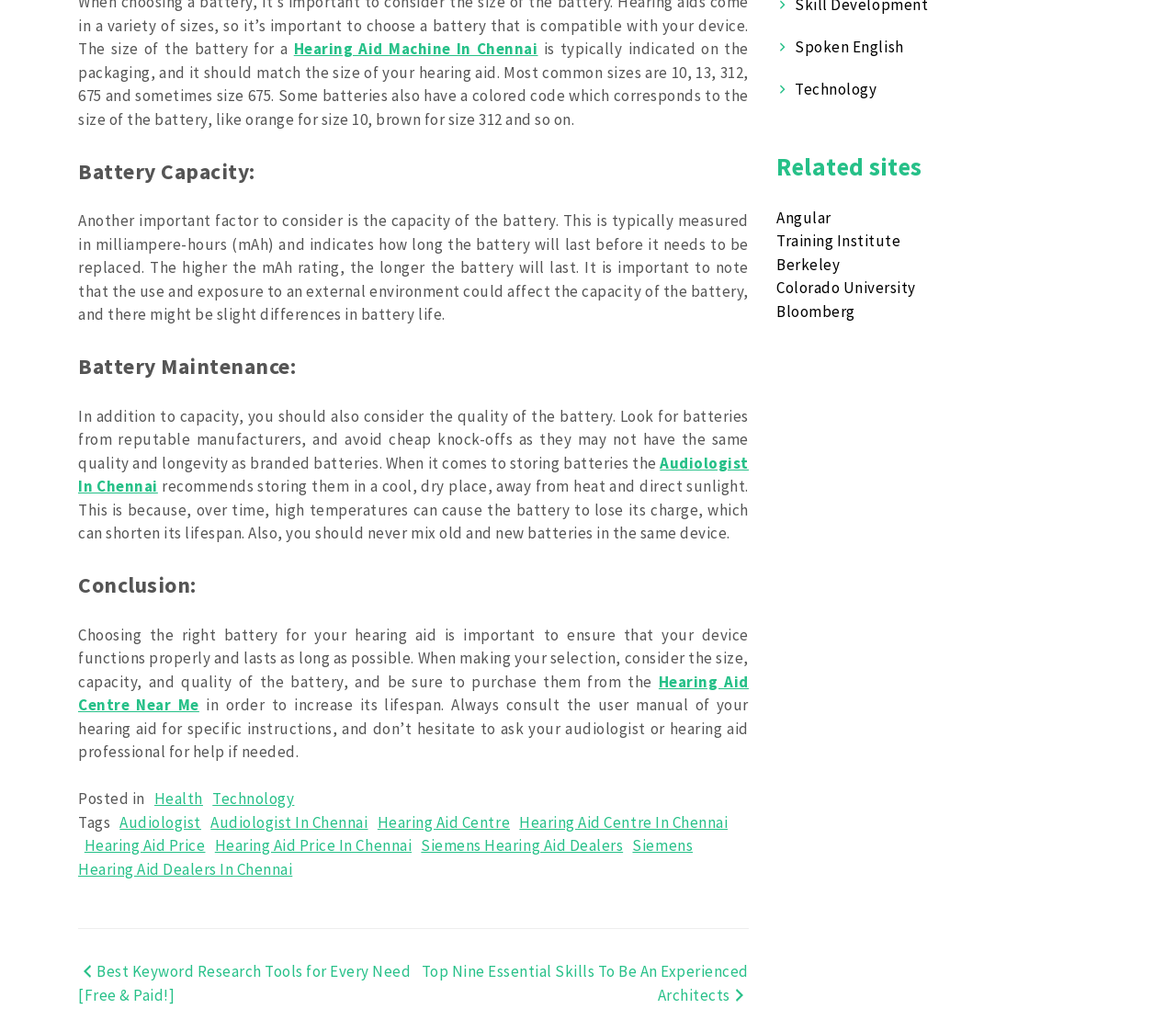Please identify the coordinates of the bounding box that should be clicked to fulfill this instruction: "Explore the link to Spoken English".

[0.676, 0.036, 0.768, 0.056]